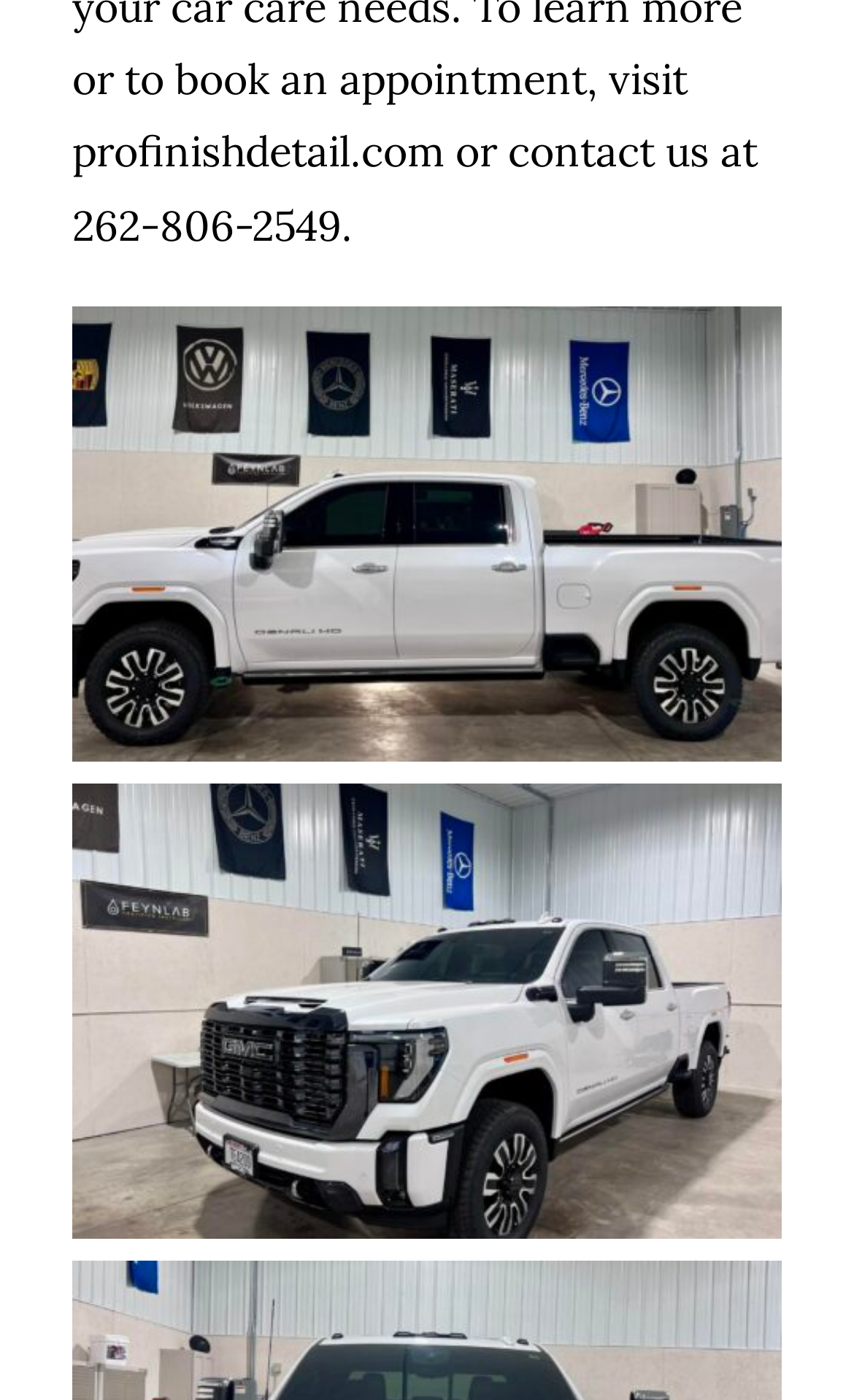Given the element description "aria-label="410719800_863510829110083_8845312363808558014_n" title="410719800_863510829110083_8845312363808558014_n"", identify the bounding box of the corresponding UI element.

[0.085, 0.907, 0.915, 0.944]